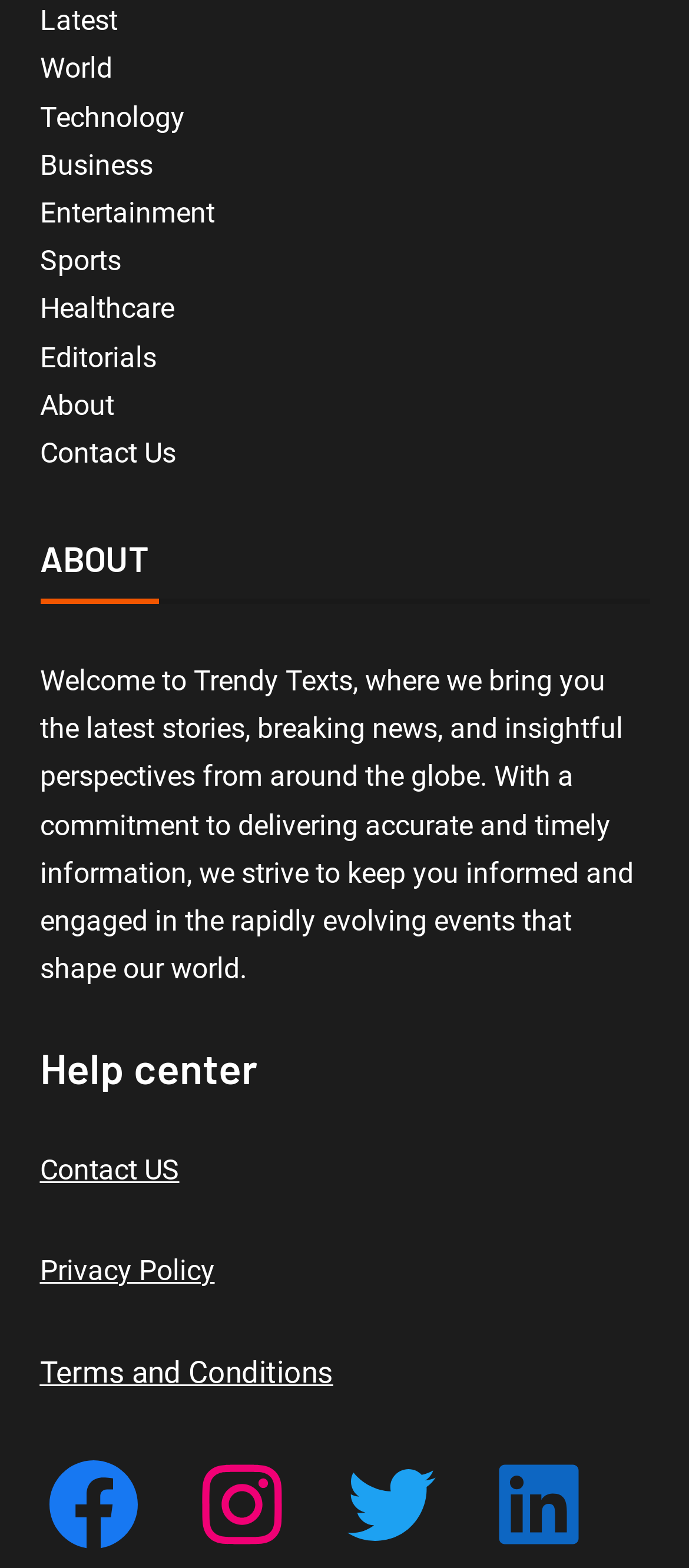How many empty links are available at the bottom of the webpage?
Please answer the question with as much detail as possible using the screenshot.

At the bottom of the webpage, I found four links with no text, which seem to be empty links. These links do not have any descriptive text or OCR text associated with them.